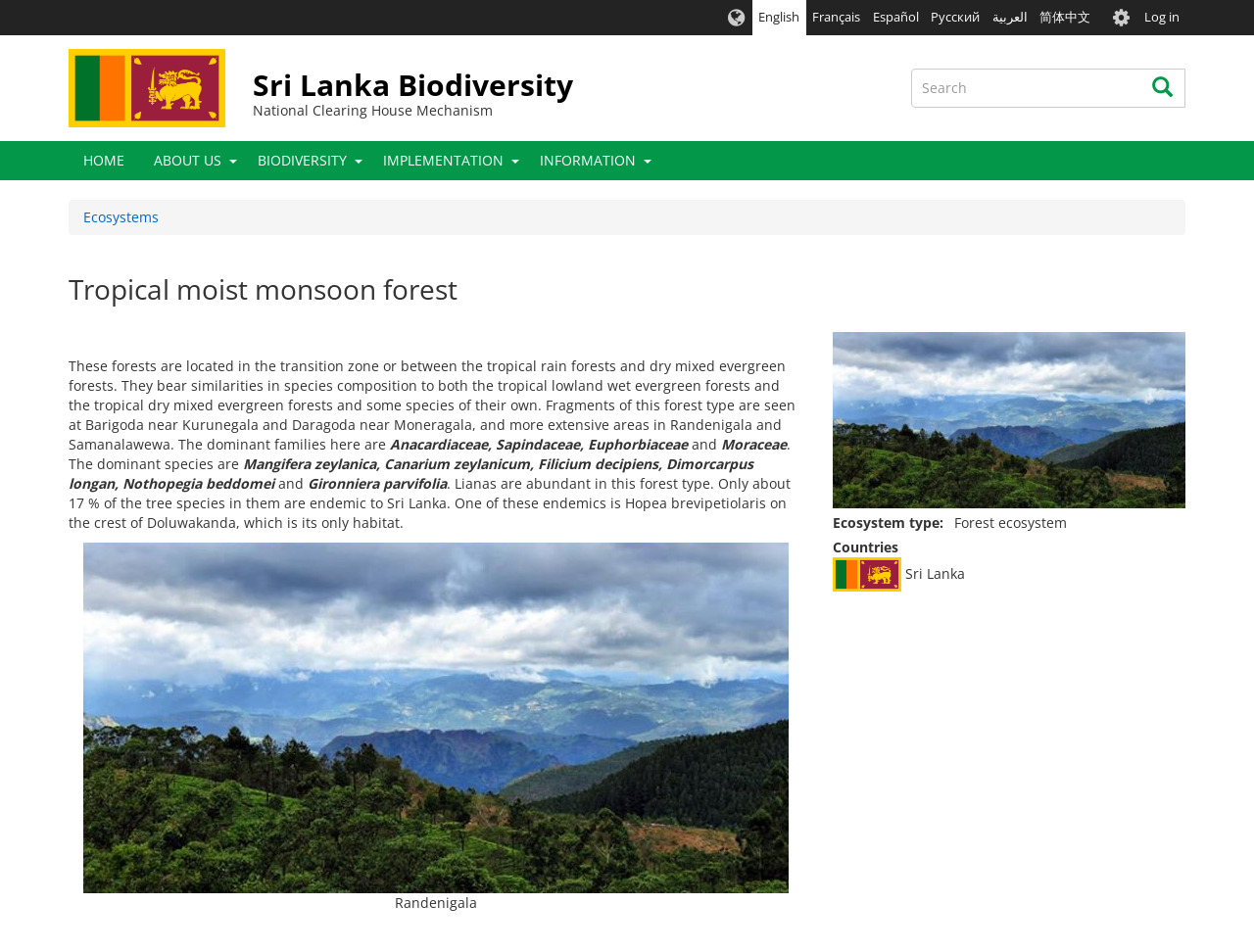Use the details in the image to answer the question thoroughly: 
What type of ecosystem is described on this webpage?

I inferred this answer by looking at the content of the webpage, specifically the section that mentions 'Ecosystem type' and 'Forest ecosystem'.